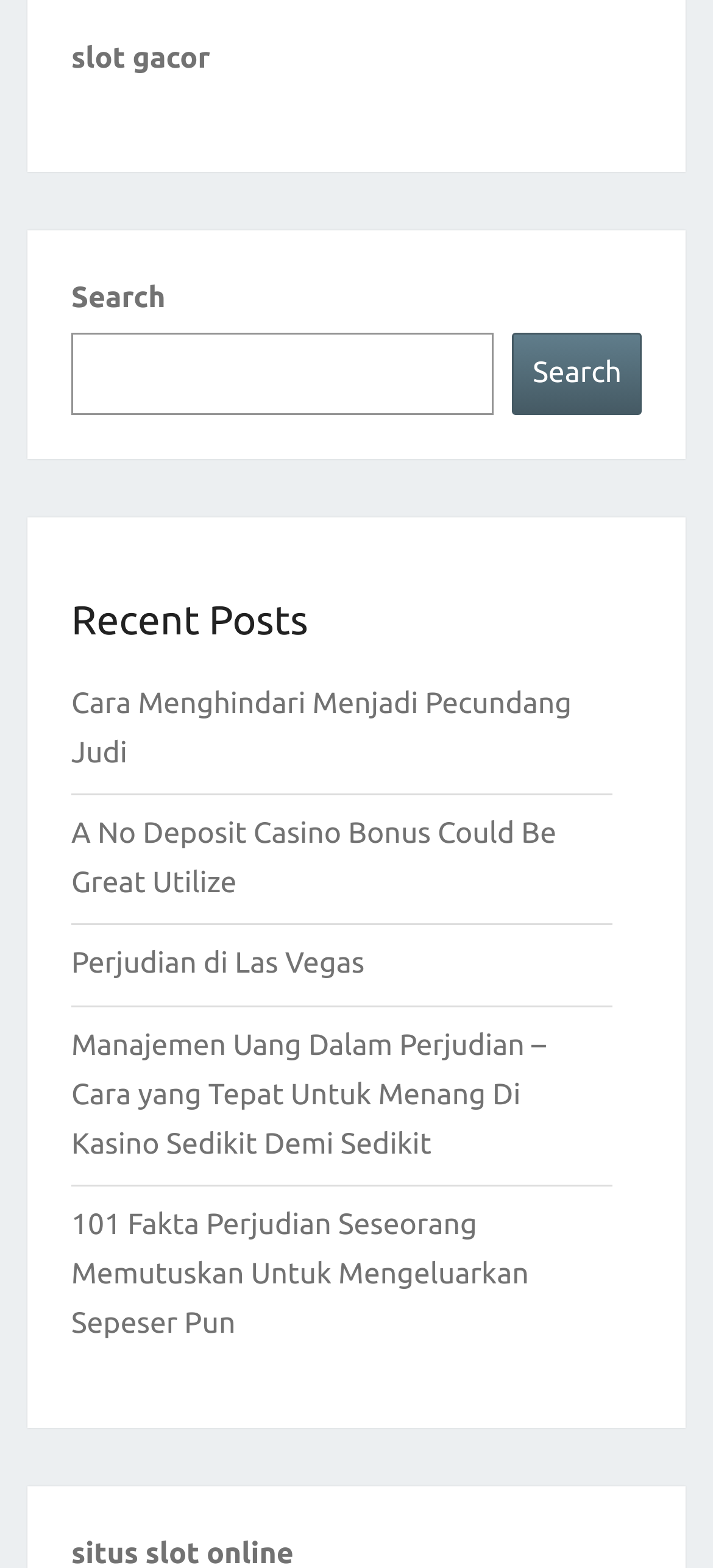Find the bounding box coordinates of the area to click in order to follow the instruction: "click on 'A No Deposit Casino Bonus Could Be Great Utilize'".

[0.1, 0.521, 0.78, 0.574]